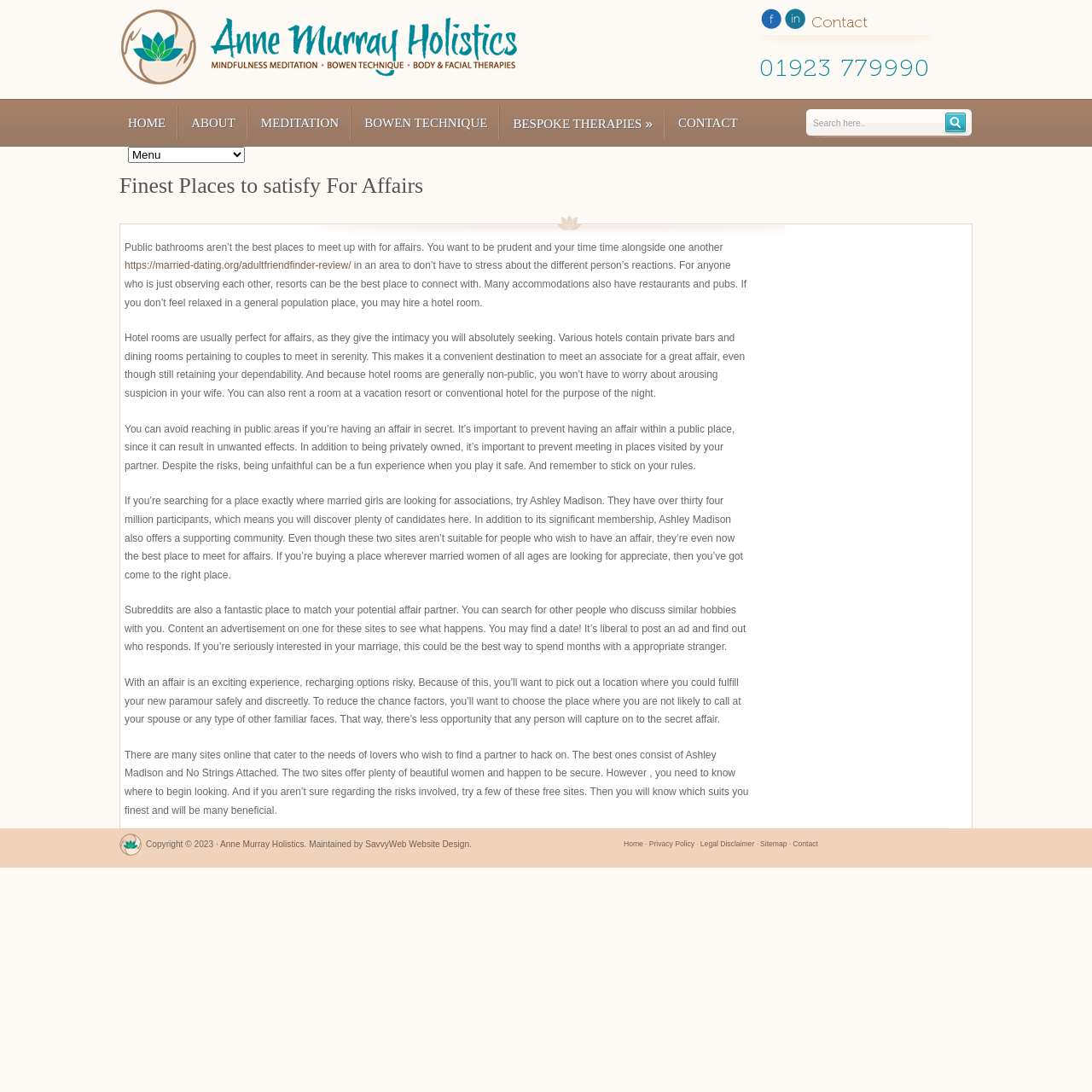Find and generate the main title of the webpage.

Finest Places to satisfy For Affairs